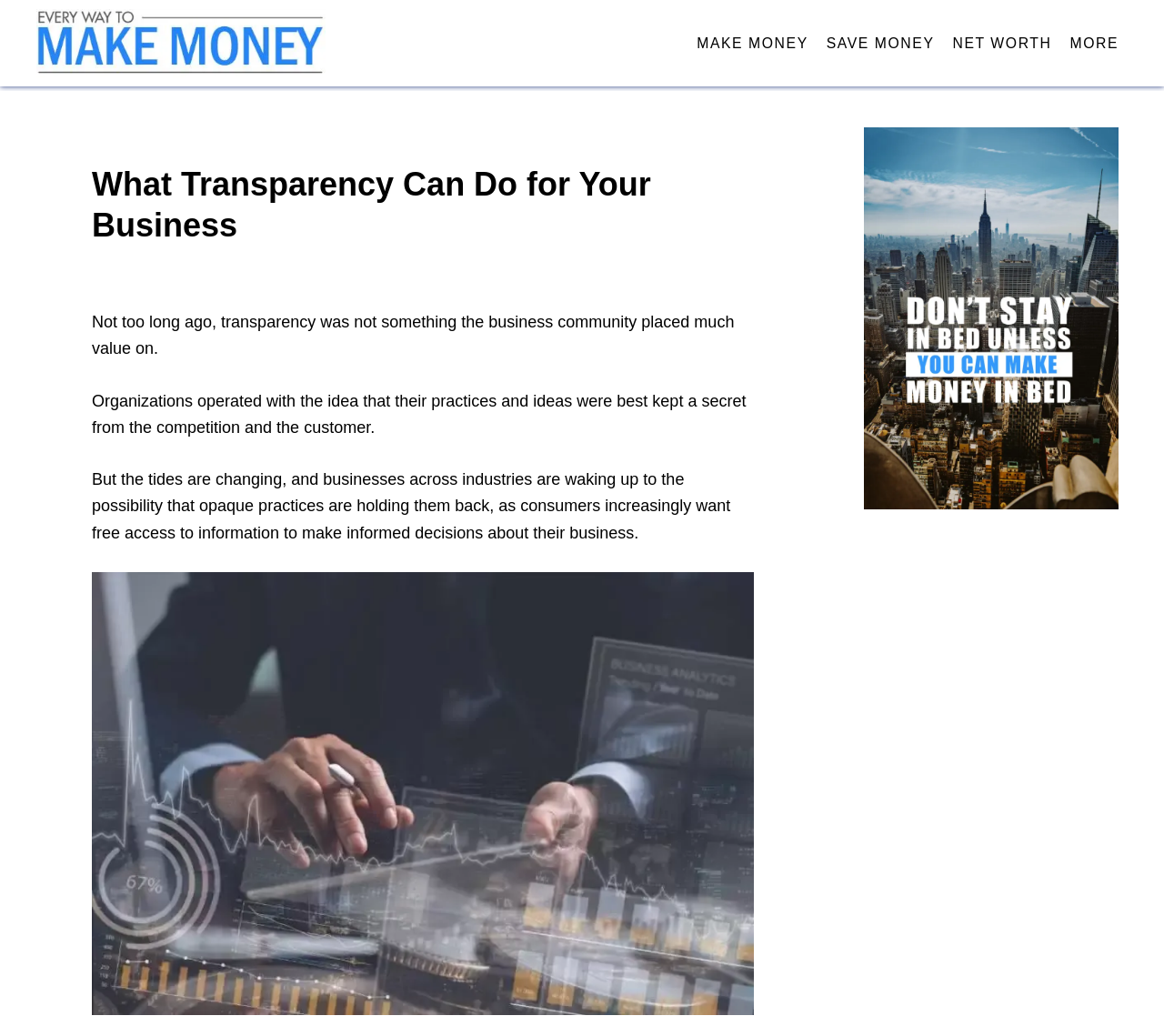What is the businessman doing in the image? From the image, respond with a single word or brief phrase.

Working on a tablet